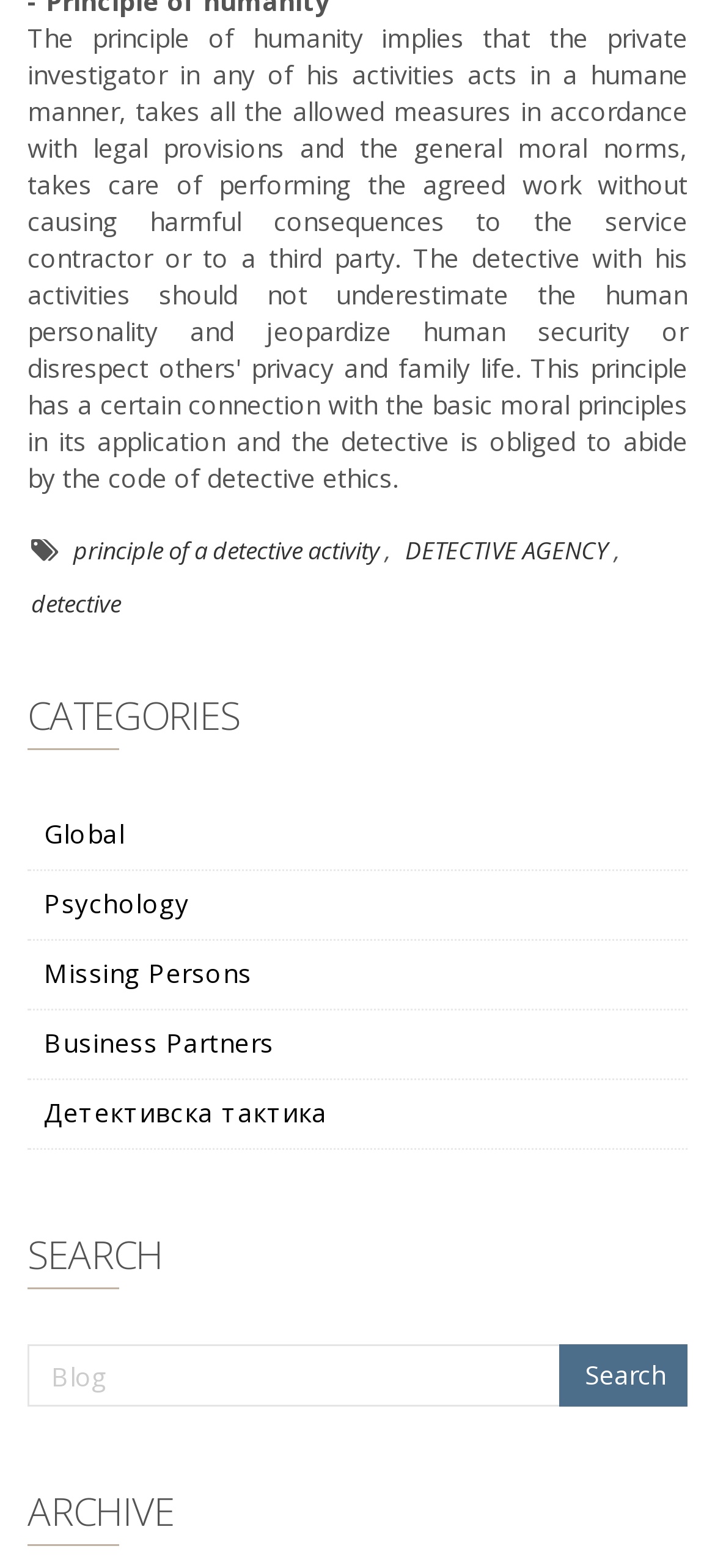Pinpoint the bounding box coordinates of the clickable area needed to execute the instruction: "click on principle of a detective activity". The coordinates should be specified as four float numbers between 0 and 1, i.e., [left, top, right, bottom].

[0.103, 0.34, 0.531, 0.361]